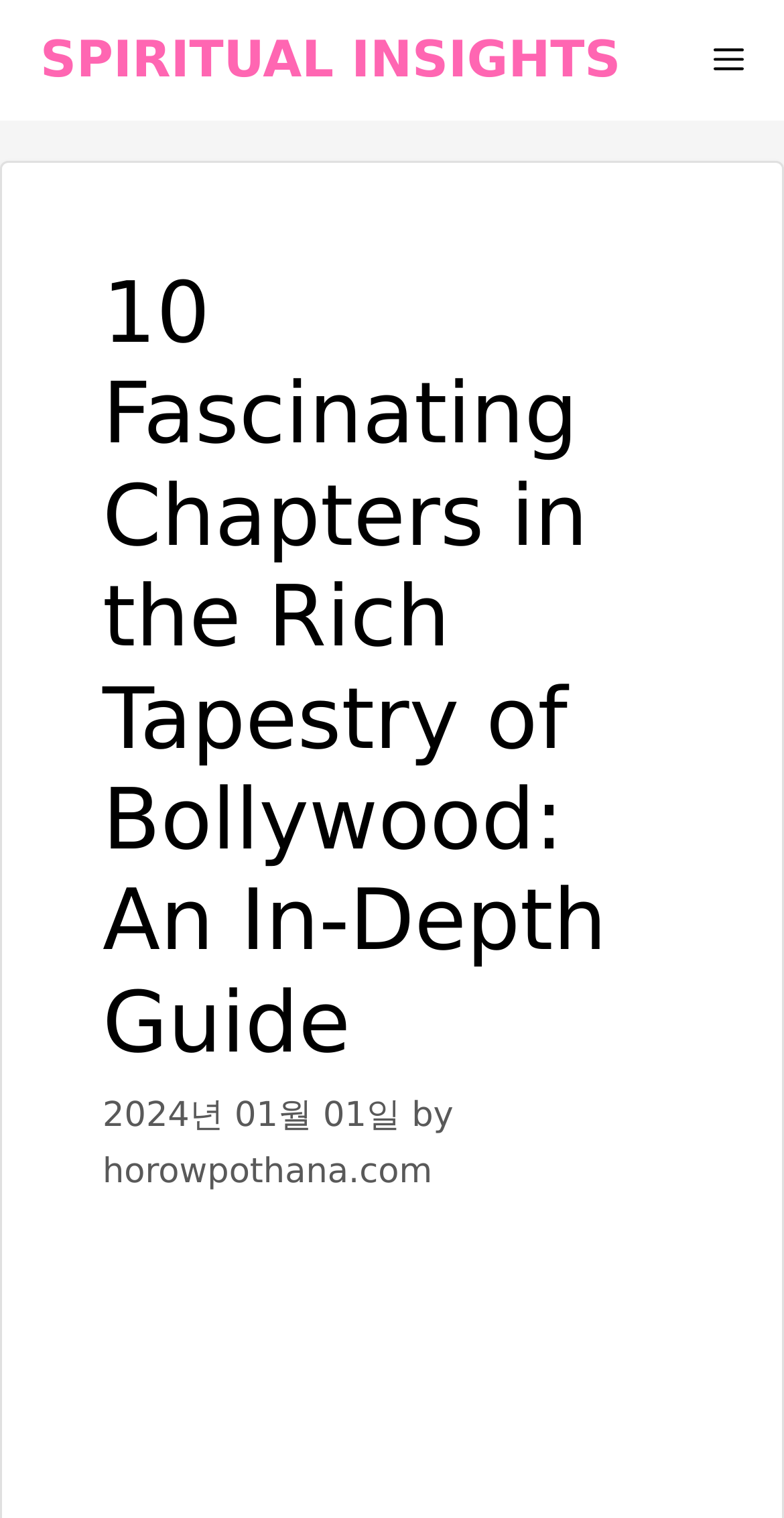Illustrate the webpage thoroughly, mentioning all important details.

The webpage is an in-depth guide to Bollywood, exploring its history, legendary figures, prevalent themes, and worldwide impact. At the top of the page, there is a primary navigation bar with a link to "SPIRITUAL INSIGHTS" on the left and a "Menu" button on the right. 

Below the navigation bar, there is a main content section with a heading that matches the title of the webpage, "10 Fascinating Chapters in the Rich Tapestry of Bollywood: An In-Depth Guide". This heading is centered near the top of the content section. 

Underneath the heading, there is a timestamp indicating the publication date, "2024년 01월 01일", which is positioned on the left side of the content section. To the right of the timestamp is the text "by", and further to the right is a link to "horowpothana.com".